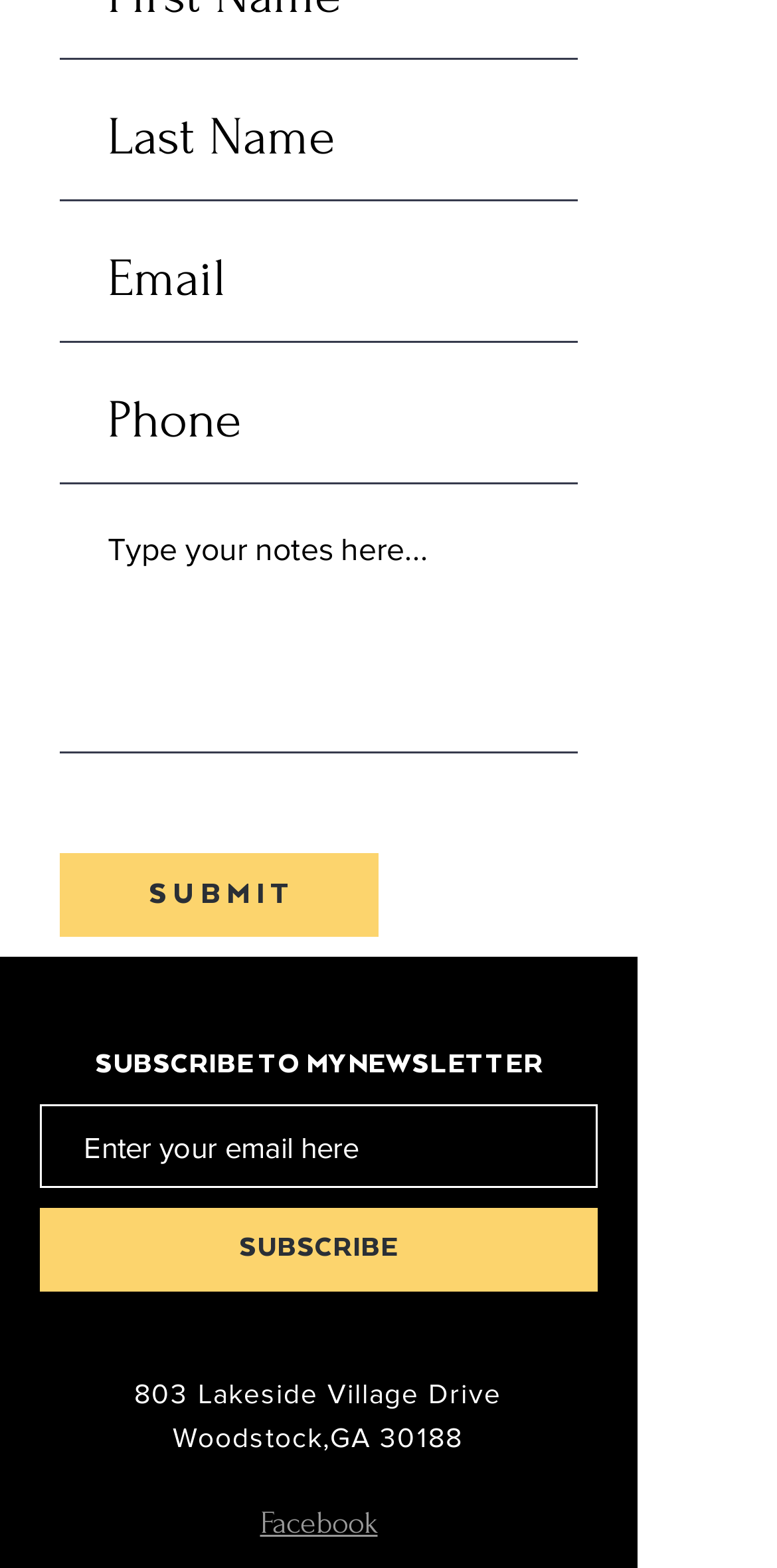Please give a succinct answer to the question in one word or phrase:
What is the address listed on this webpage?

803 Lakeside Village Drive Woodstock, GA 30188